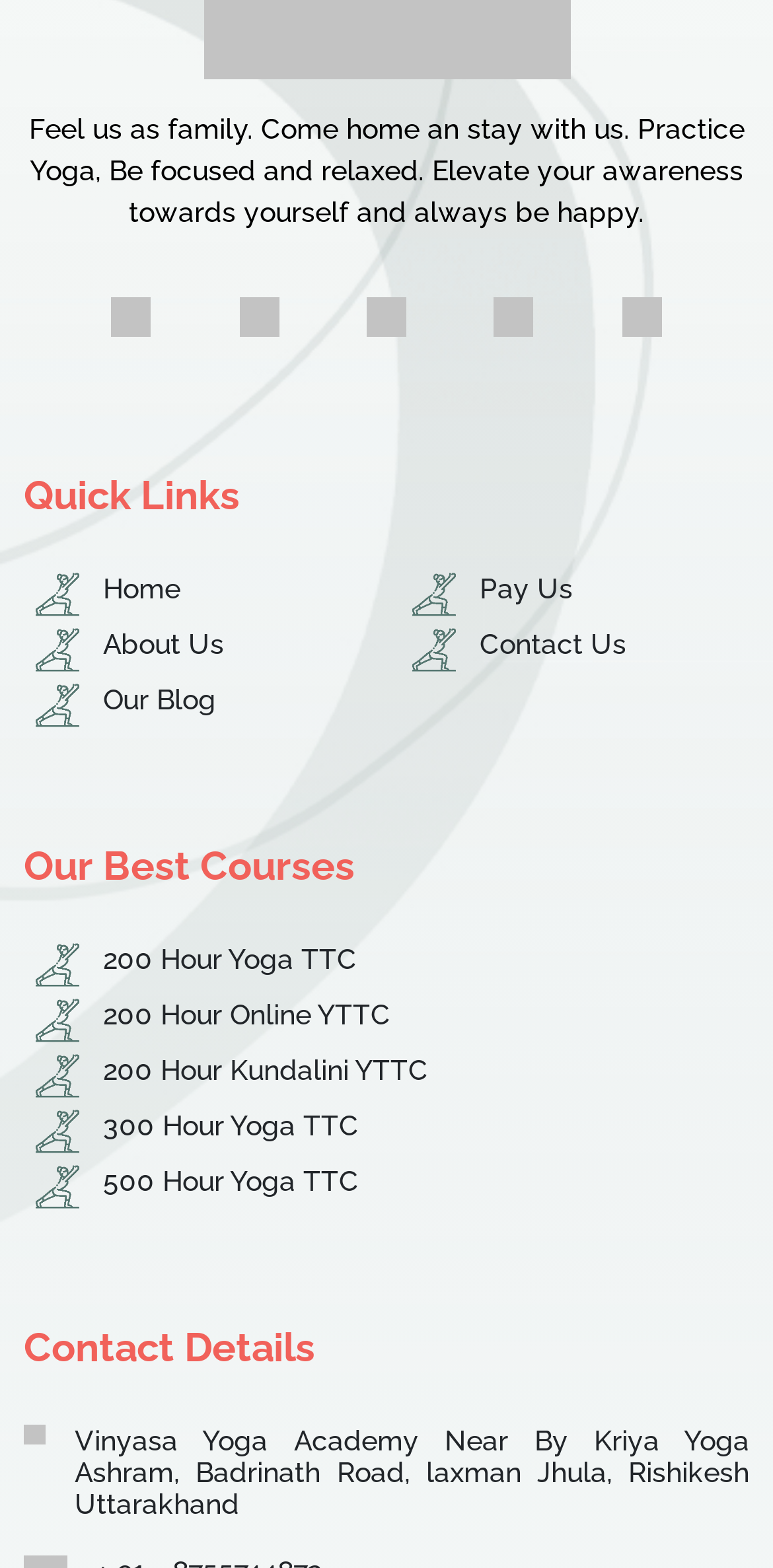Find the bounding box coordinates of the clickable element required to execute the following instruction: "Pay us through the given link". Provide the coordinates as four float numbers between 0 and 1, i.e., [left, top, right, bottom].

[0.621, 0.365, 0.741, 0.385]